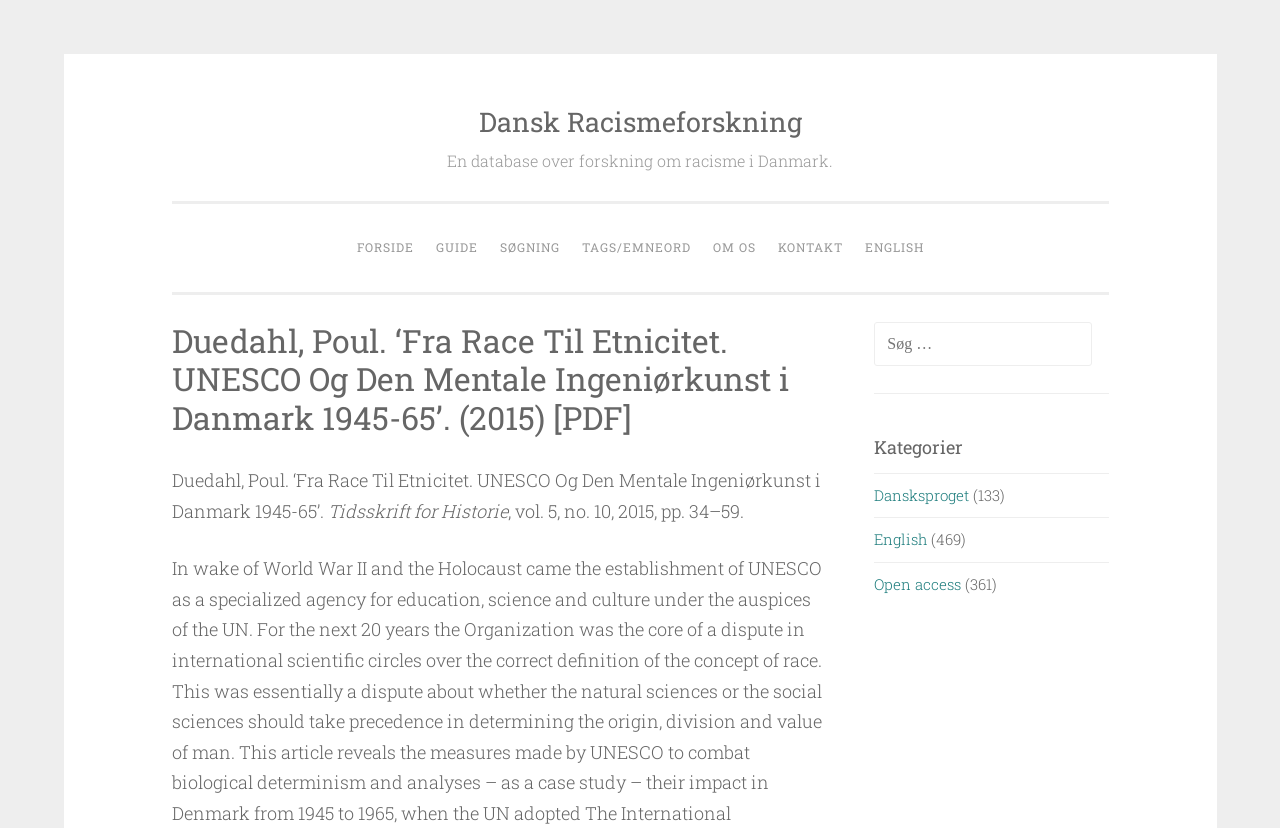What is the name of the database?
Respond with a short answer, either a single word or a phrase, based on the image.

Dansk Racismeforskning